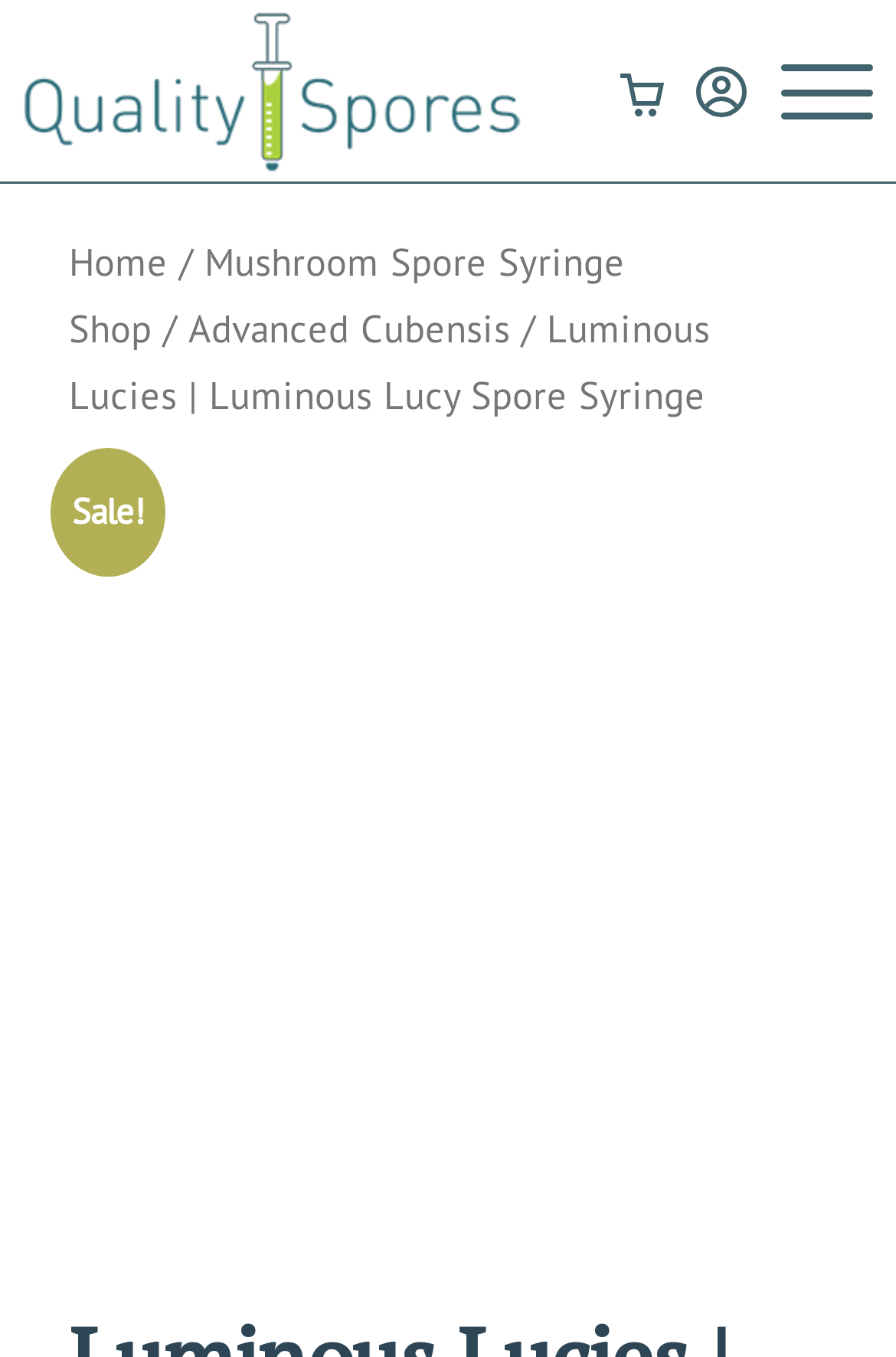What is the relationship between 'Luminous Lucies' and 'Luminous Lucy Spores'?
Refer to the image and give a detailed response to the question.

The presence of both 'Luminous Lucies' and 'Luminous Lucy Spores' on the page, as well as their similar naming conventions, suggests that they are related products, possibly different variations or strains of the same mushroom species.